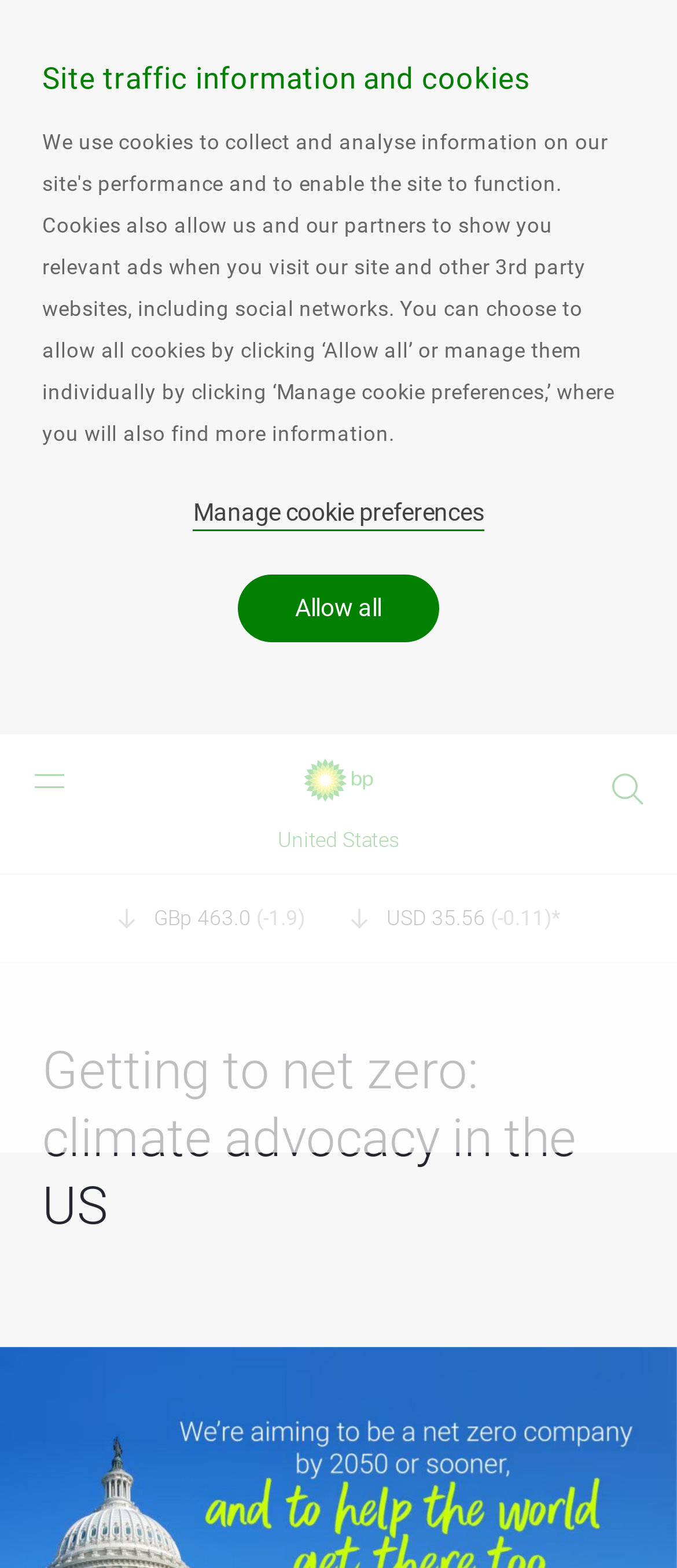Identify the bounding box coordinates of the HTML element based on this description: "title="search"".

[0.897, 0.49, 0.956, 0.516]